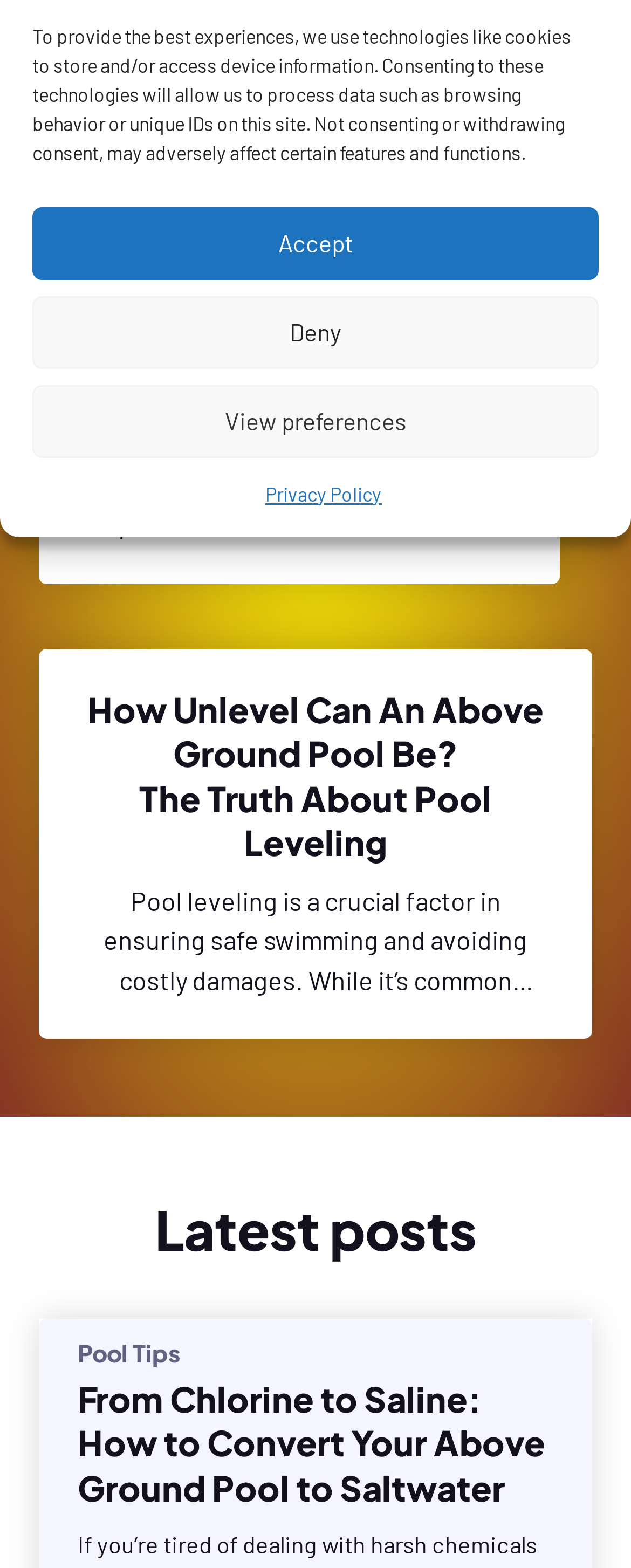Extract the bounding box coordinates for the UI element described by the text: "Accept". The coordinates should be in the form of [left, top, right, bottom] with values between 0 and 1.

[0.051, 0.132, 0.949, 0.178]